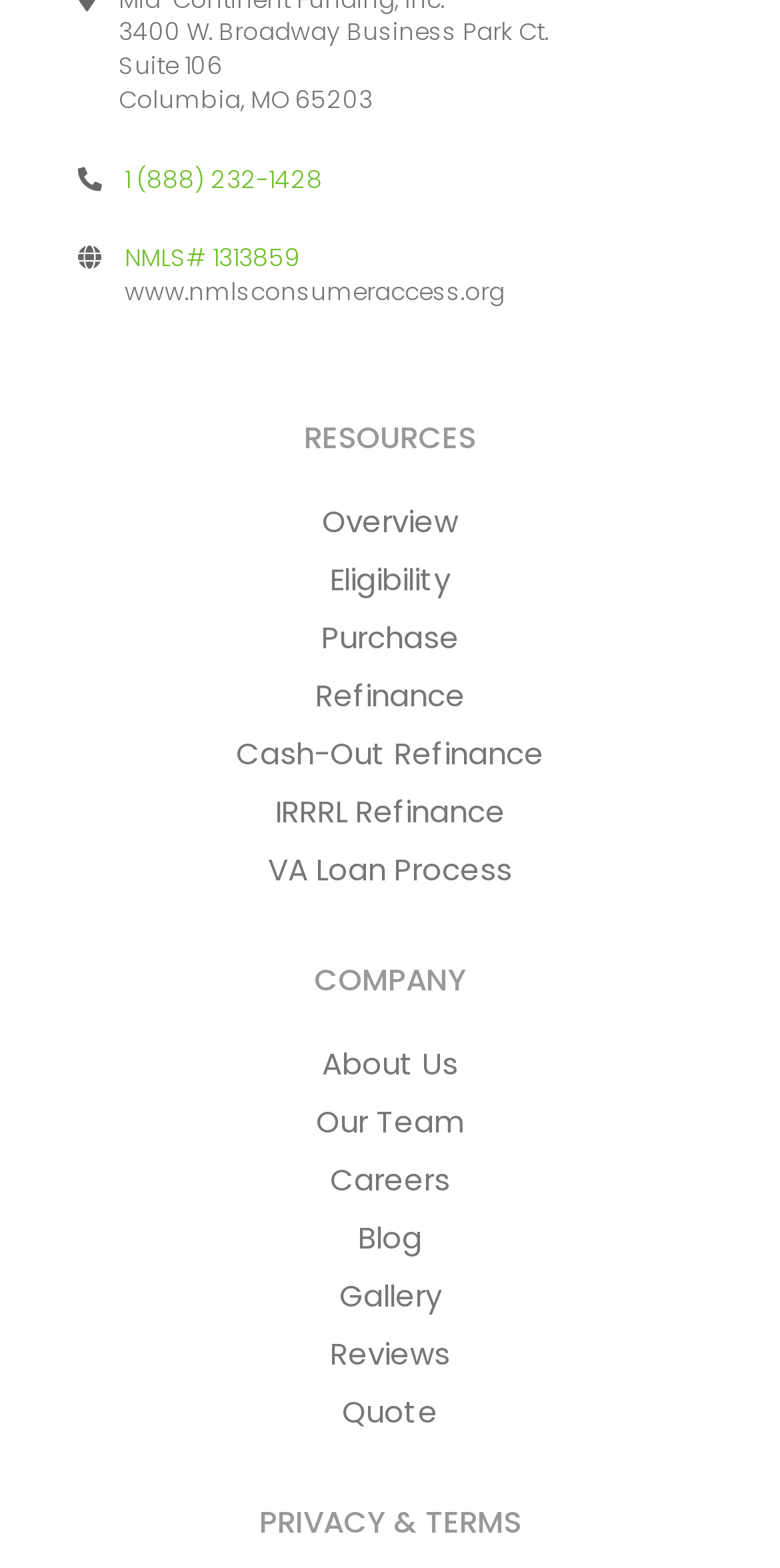Show the bounding box coordinates for the HTML element described as: "VA Loan Process".

[0.344, 0.541, 0.656, 0.568]